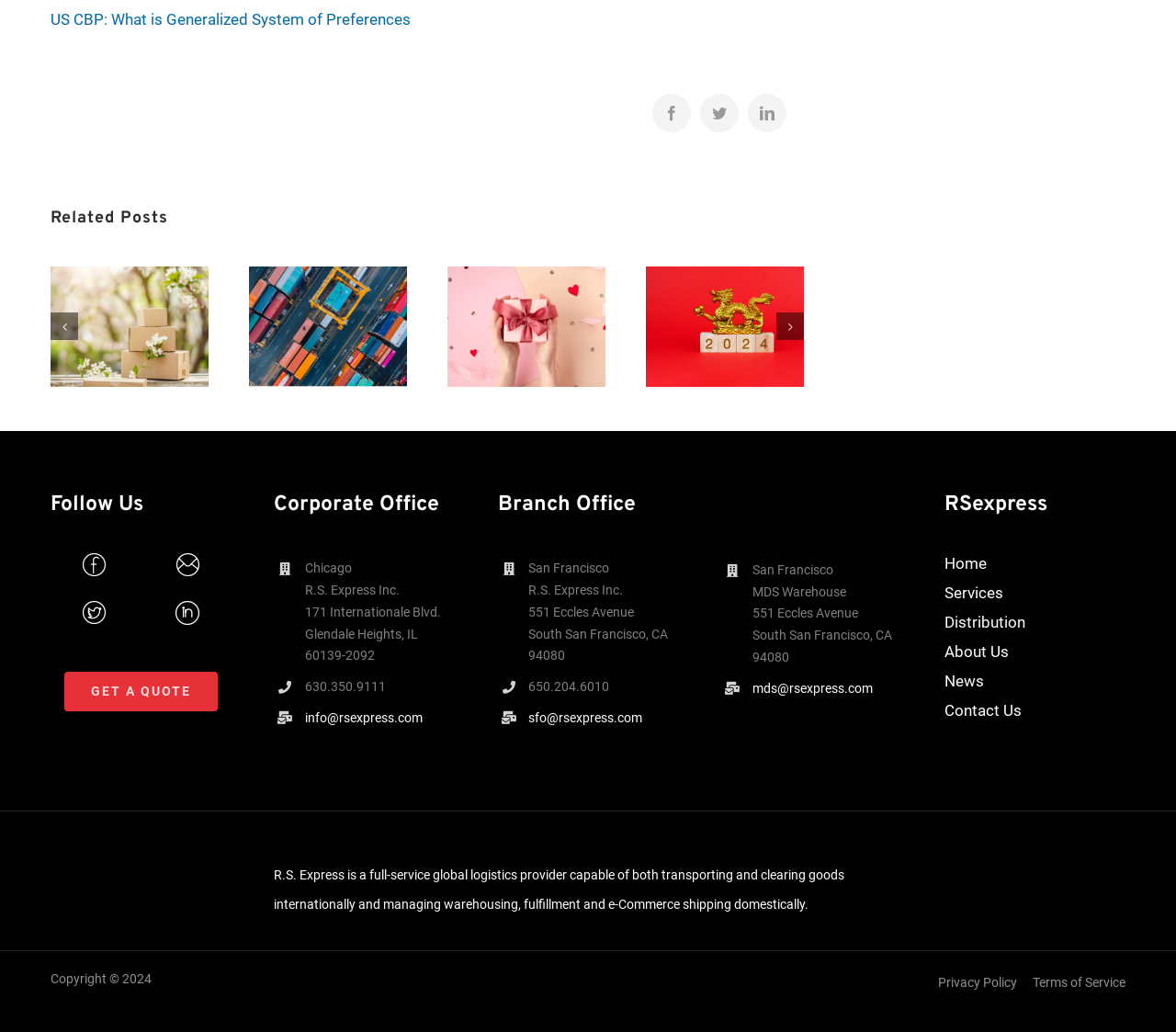Show the bounding box coordinates of the region that should be clicked to follow the instruction: "Get a quote."

[0.055, 0.651, 0.185, 0.689]